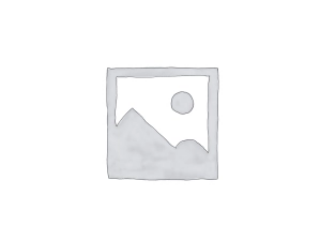Describe every aspect of the image in detail.

The image features a placeholder graphic often used in web design to indicate where an actual image will be placed. It consists of a simple outline of a frame containing stylized representations of mountains and a sun. This type of graphic serves as a visual cue on product pages or sections where images are yet to be uploaded or are loading. In the context of an industrial parts website, this placeholder may correspond to various components or items listed alongside similar placeholders, indicating that more detailed visuals will soon be available for audiences interested in products such as the IS200EDFFH1ABA and related items.